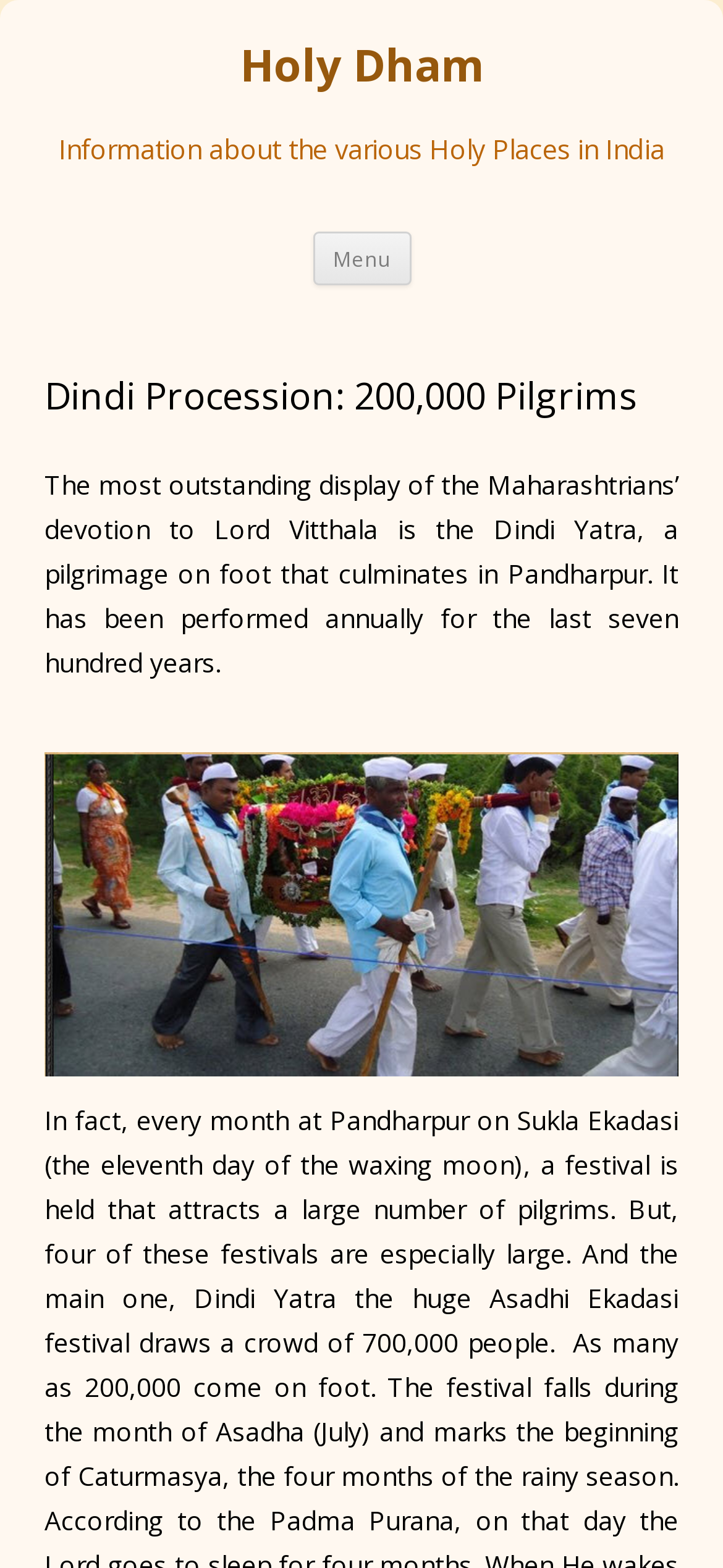What is the destination of the pilgrimage?
Answer the question in as much detail as possible.

The question asks for the destination of the pilgrimage. By reading the StaticText element, we can find the description of the pilgrimage, which mentions 'a pilgrimage on foot that culminates in Pandharpur.' Therefore, the answer is 'Pandharpur'.